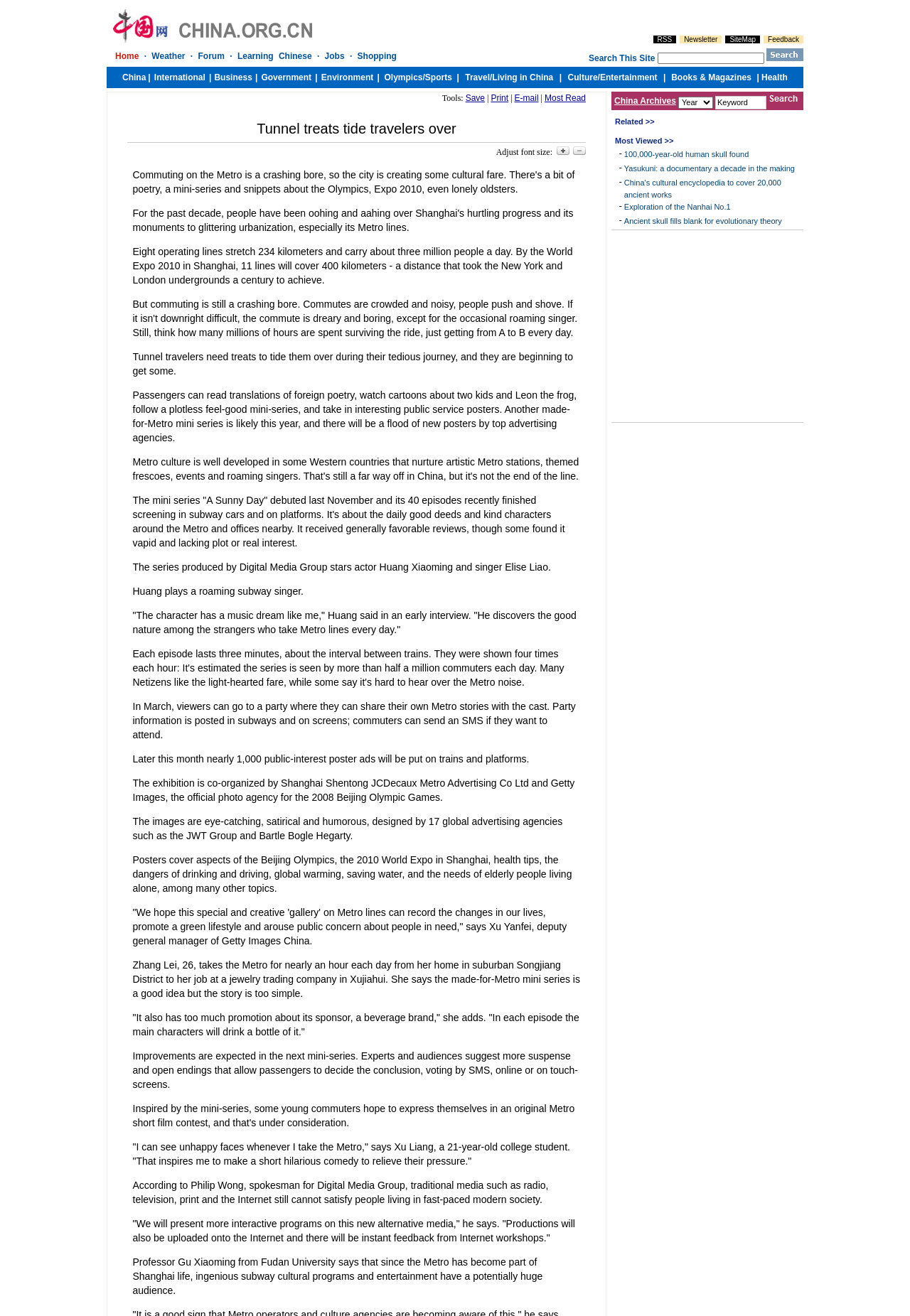Please reply to the following question with a single word or a short phrase:
How can users adjust the font size on this webpage?

ZoomIn, ZoomOut